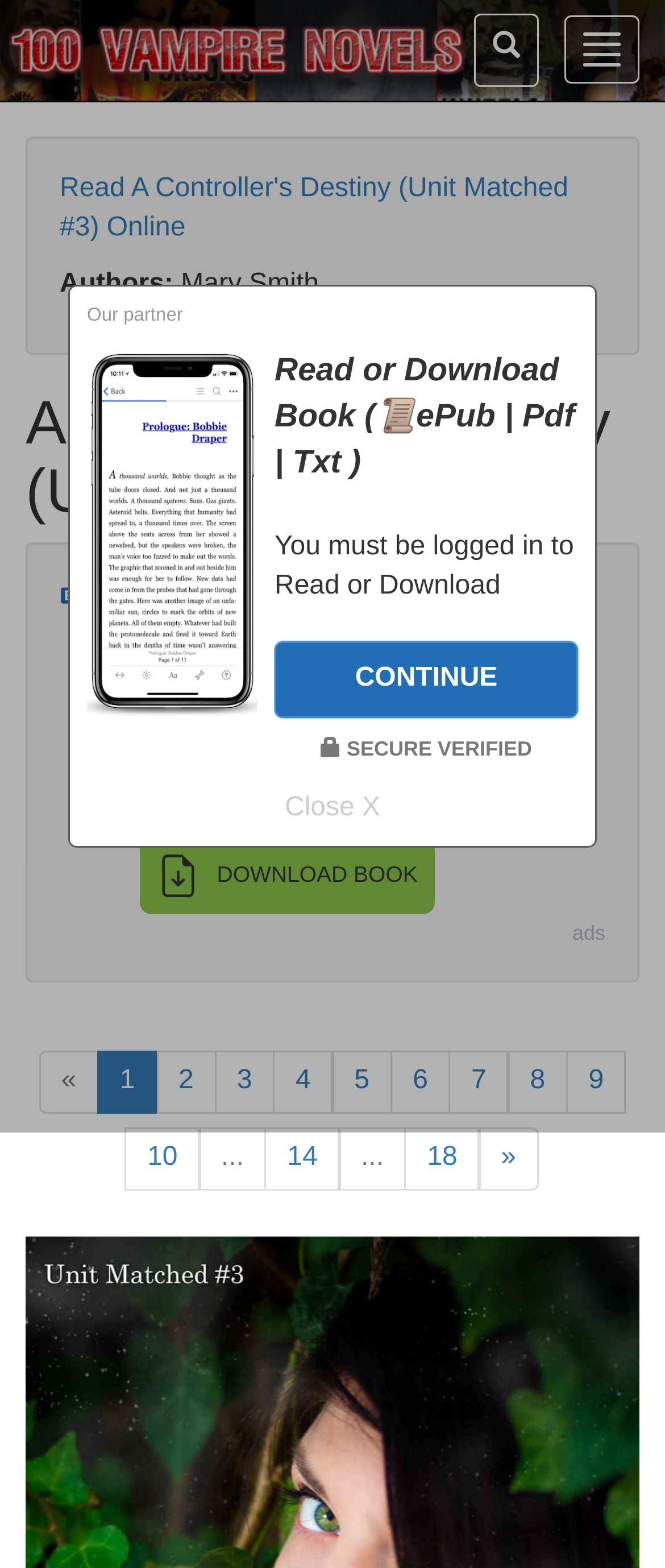Locate the bounding box coordinates of the element's region that should be clicked to carry out the following instruction: "Read A Controller's Destiny Online". The coordinates need to be four float numbers between 0 and 1, i.e., [left, top, right, bottom].

[0.09, 0.111, 0.855, 0.154]